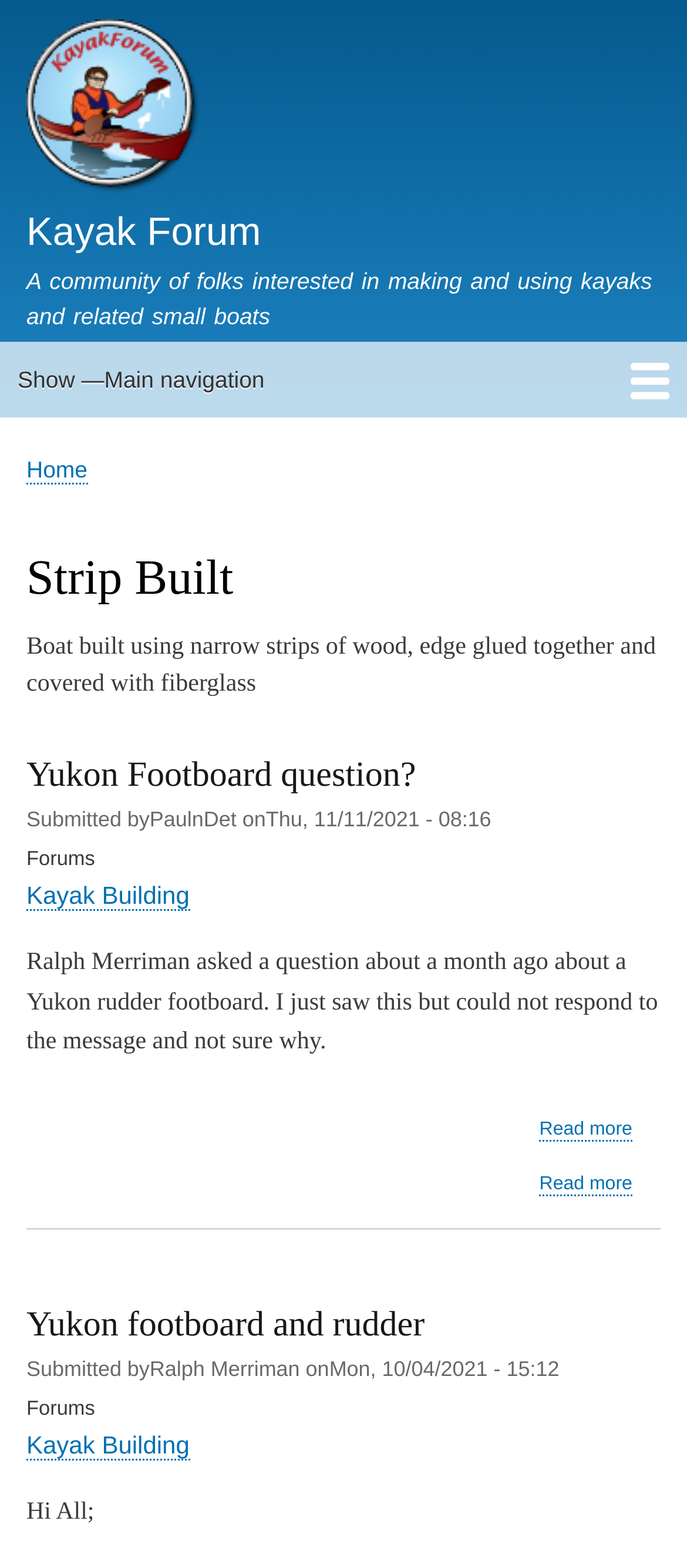Please find the bounding box coordinates of the element's region to be clicked to carry out this instruction: "Click on 'Skip to main content'".

[0.473, 0.0, 0.527, 0.004]